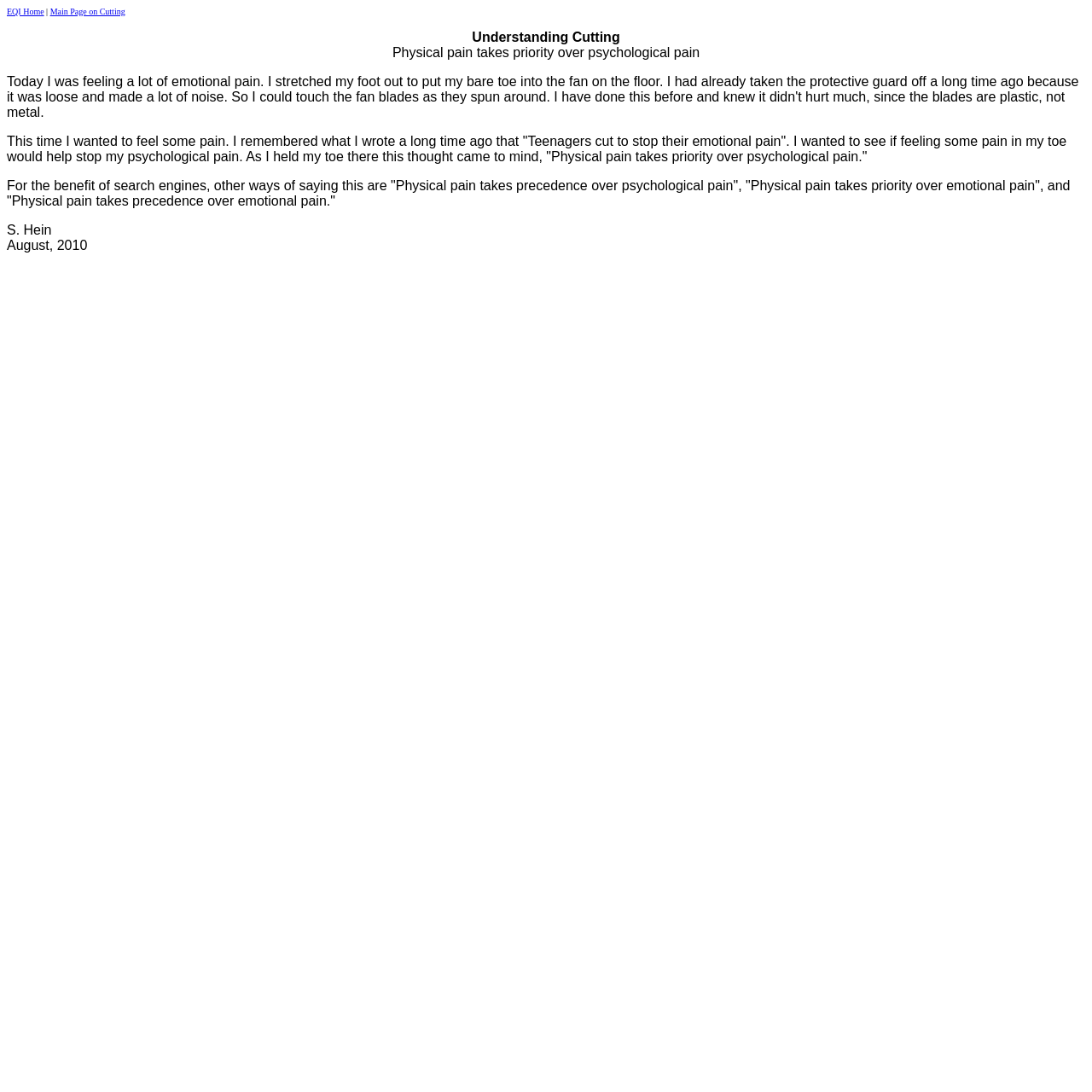Give a one-word or short-phrase answer to the following question: 
What is the author's name?

S. Hein